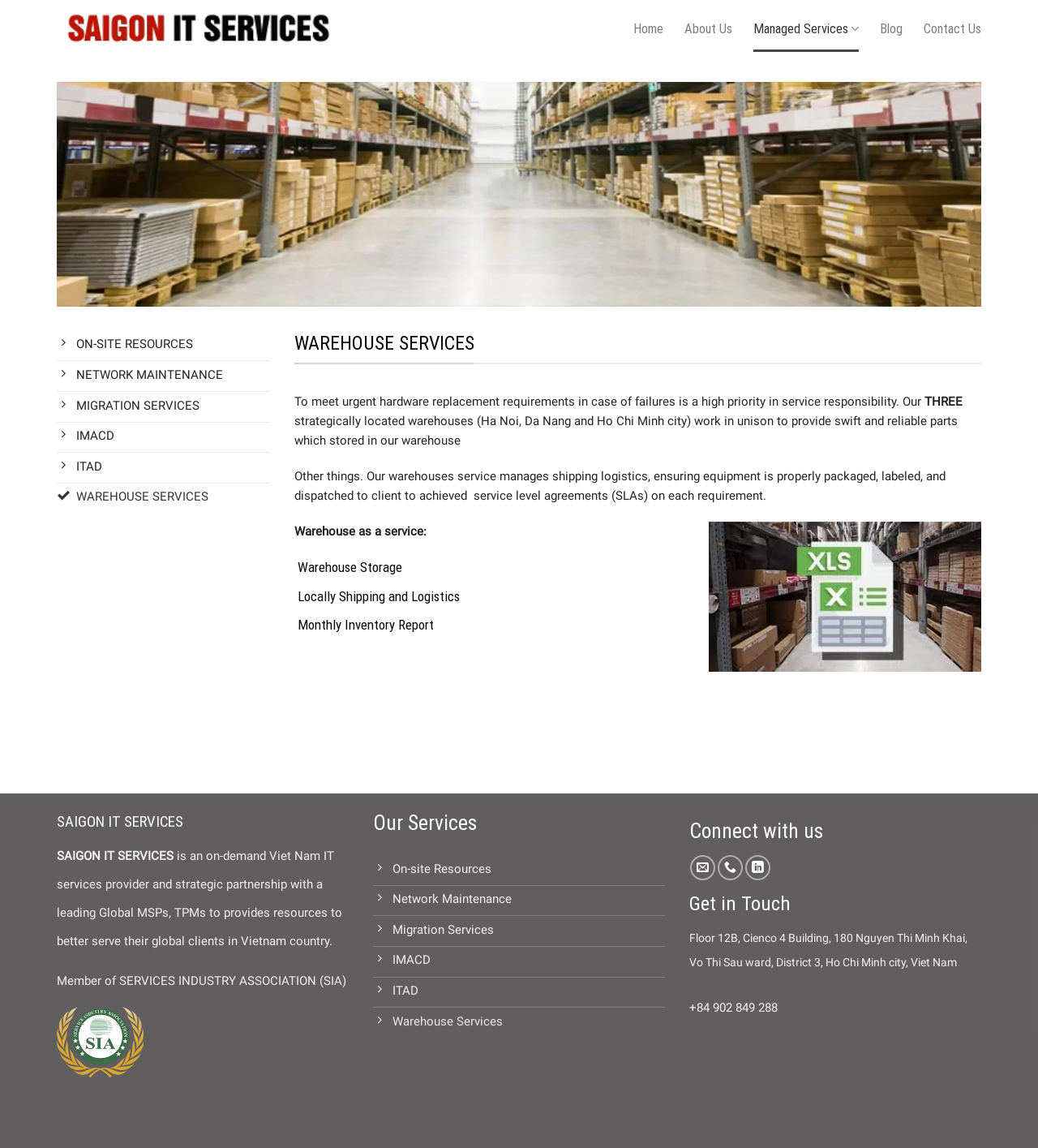What is the purpose of the warehouse services?
Based on the image, please offer an in-depth response to the question.

The purpose of the warehouse services is mentioned in the 'WAREHOUSE SERVICES' section of the webpage, where it is stated that the warehouses are designed to meet urgent hardware replacement requirements in case of failures, ensuring swift and reliable parts delivery to clients.